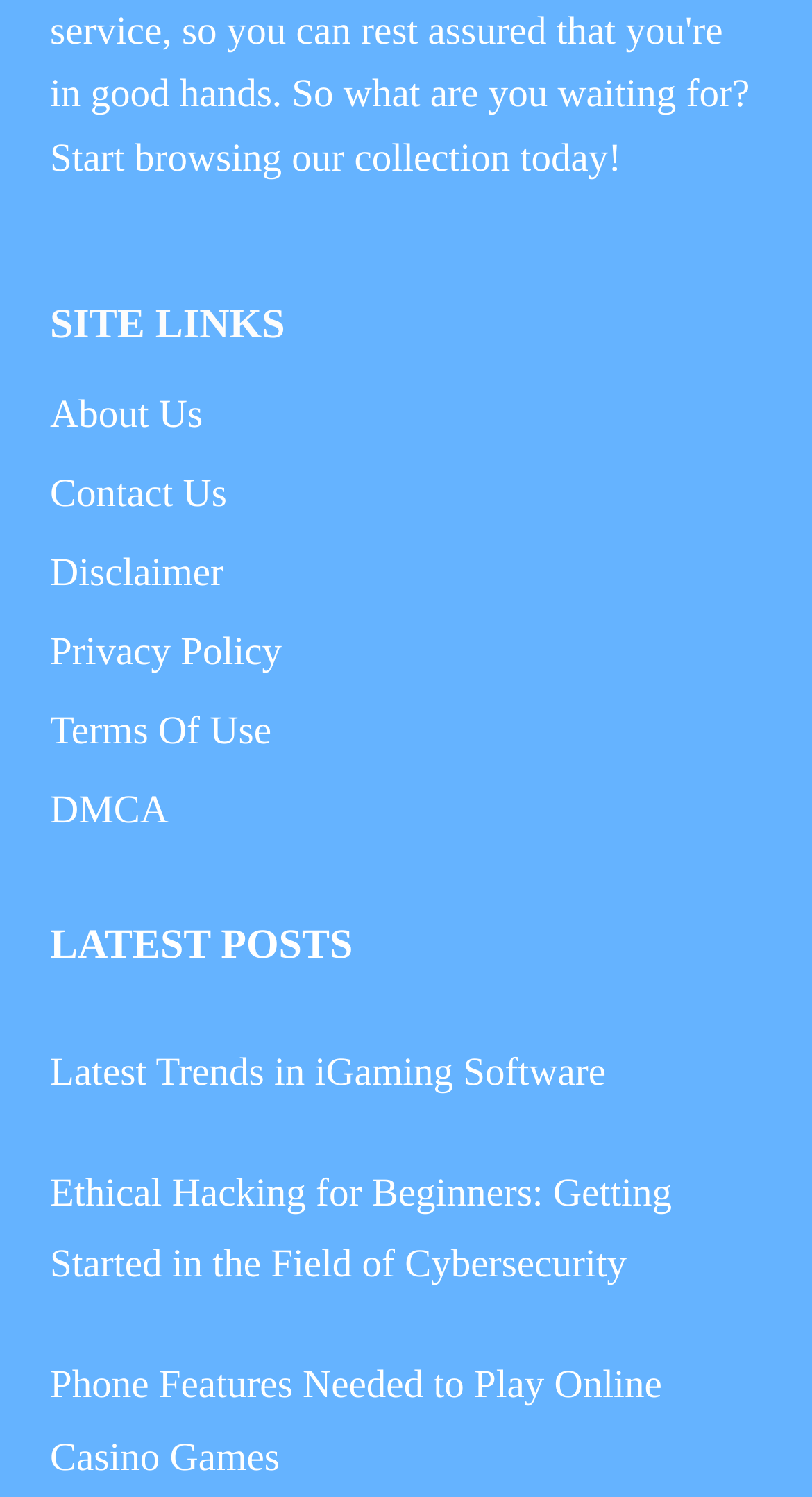Examine the screenshot and answer the question in as much detail as possible: How many links are listed under 'LATEST POSTS'?

I counted the number of links under the 'LATEST POSTS' heading and found that there are three links: 'Latest Trends in iGaming Software', 'Ethical Hacking for Beginners: Getting Started in the Field of Cybersecurity', and 'Phone Features Needed to Play Online Casino Games'.